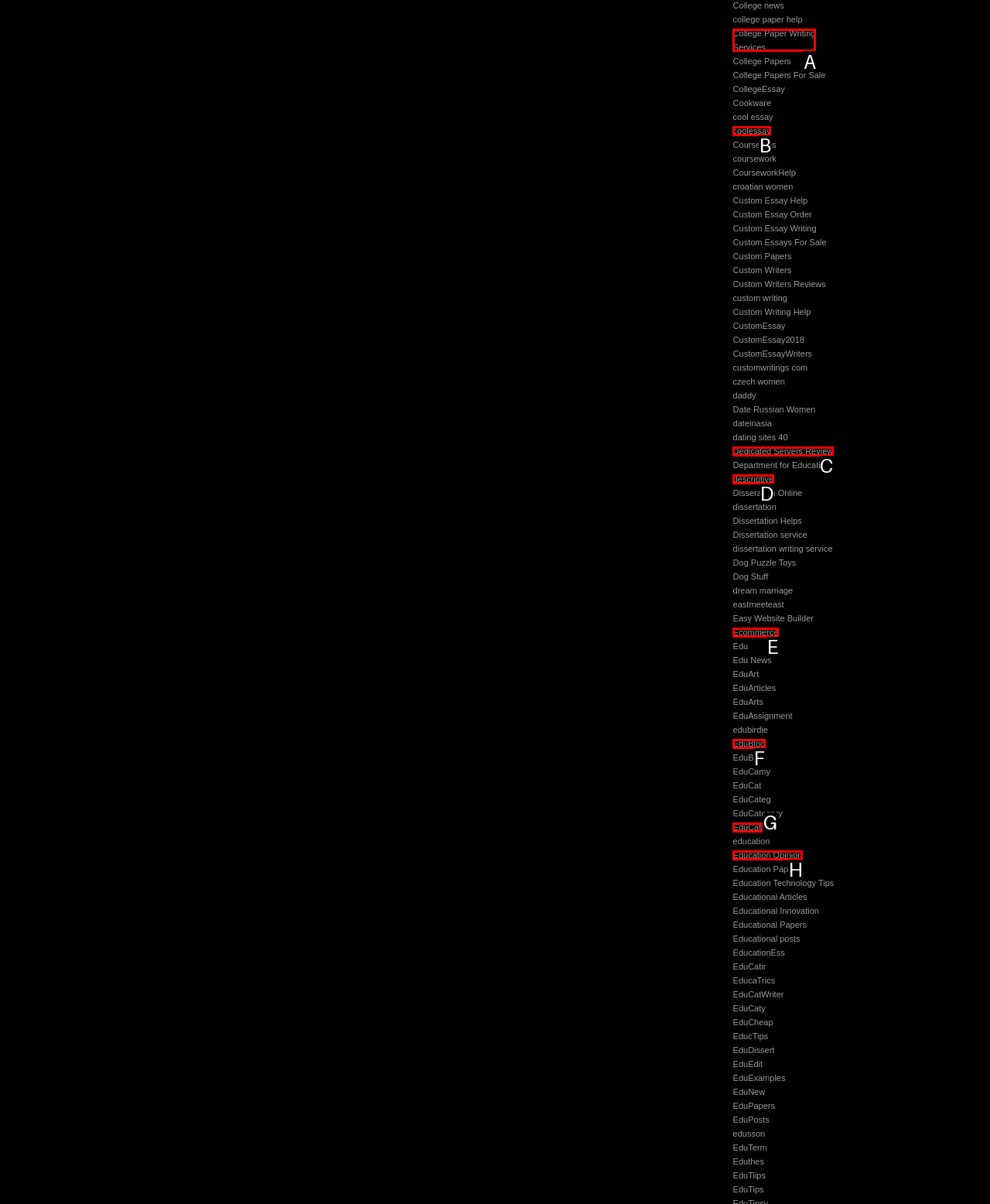Identify the letter of the UI element you need to select to accomplish the task: visit College Paper Writing Services.
Respond with the option's letter from the given choices directly.

A